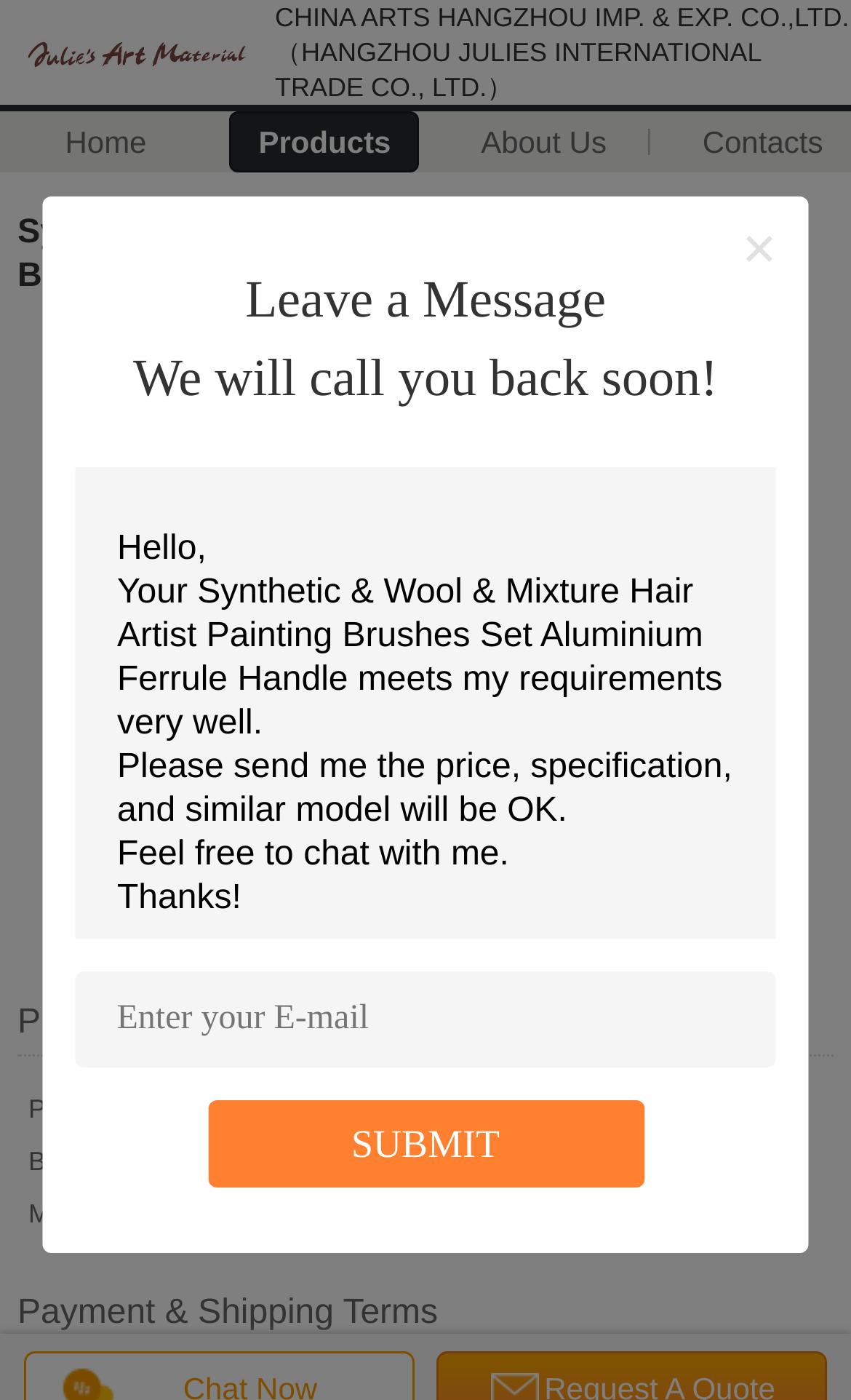Examine the image and give a thorough answer to the following question:
What is the product name?

The product name is mentioned in the heading element, which is the main title of the webpage. It is also displayed as an image caption.